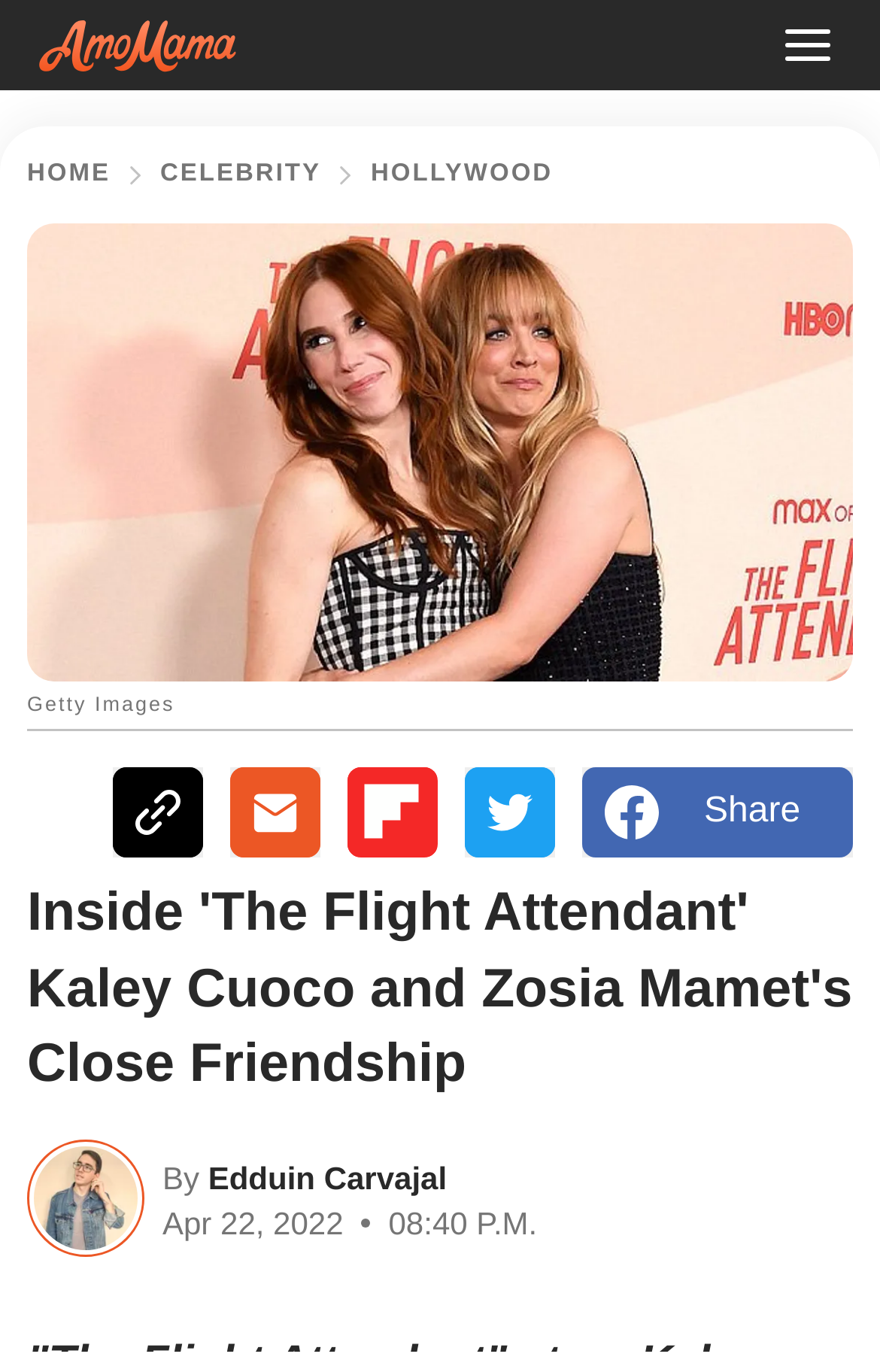Show me the bounding box coordinates of the clickable region to achieve the task as per the instruction: "Click the logo".

[0.041, 0.014, 0.272, 0.052]